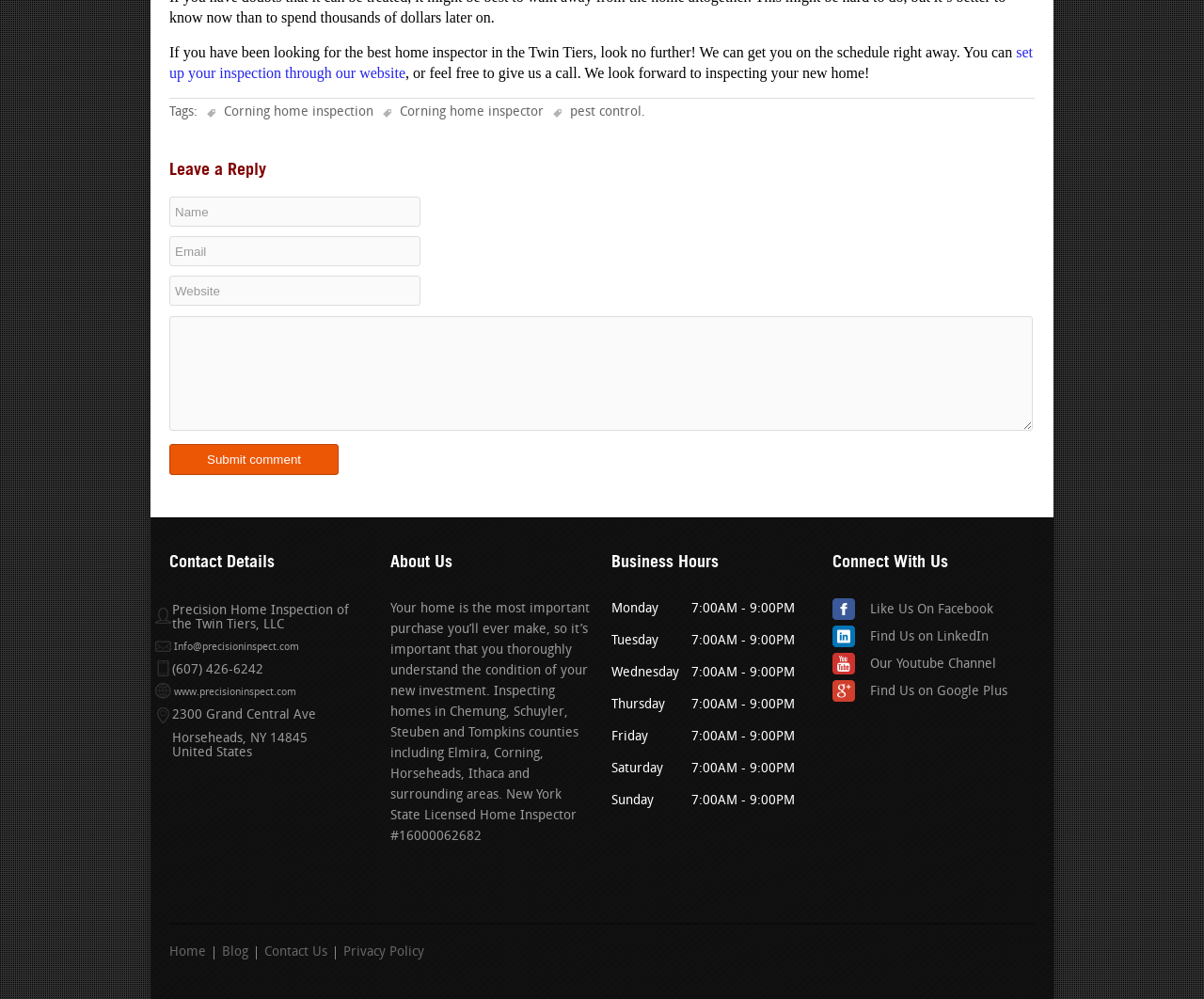Answer the question below using just one word or a short phrase: 
What are the business hours?

7:00AM - 9:00PM